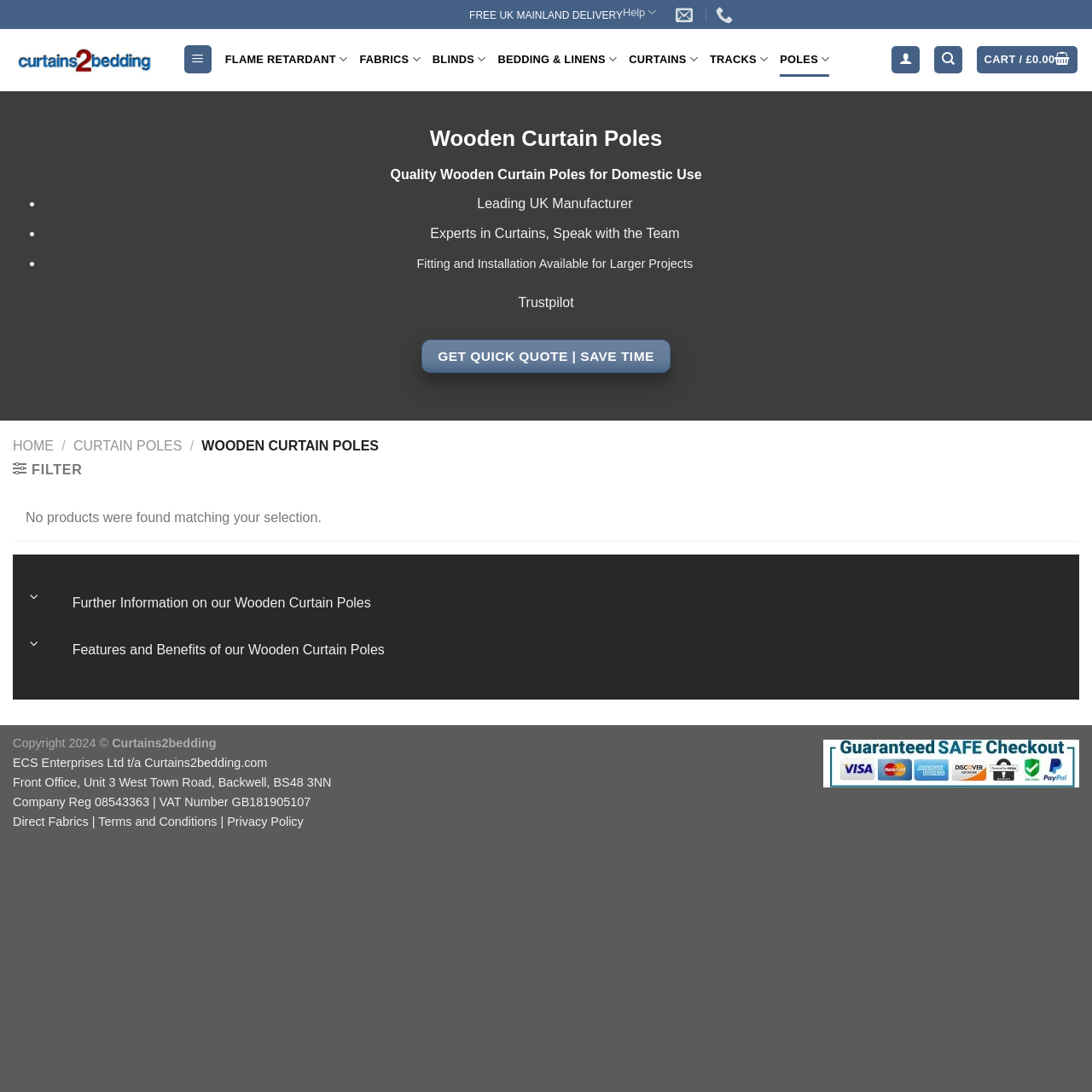What is the UK mainland delivery policy?
Using the image as a reference, answer the question with a short word or phrase.

Free